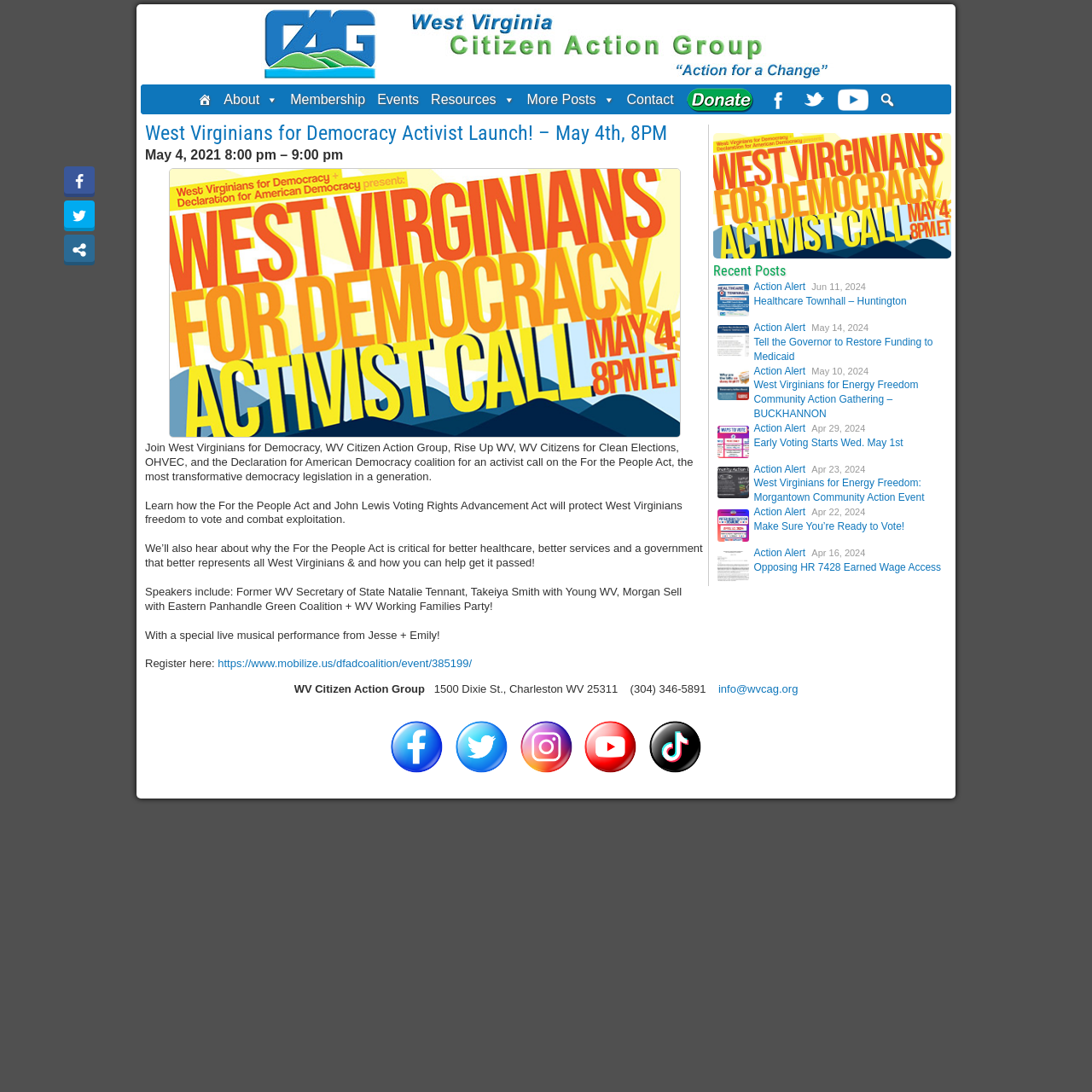Please determine the bounding box coordinates of the element to click on in order to accomplish the following task: "Click the 'Home' link". Ensure the coordinates are four float numbers ranging from 0 to 1, i.e., [left, top, right, bottom].

[0.176, 0.079, 0.199, 0.103]